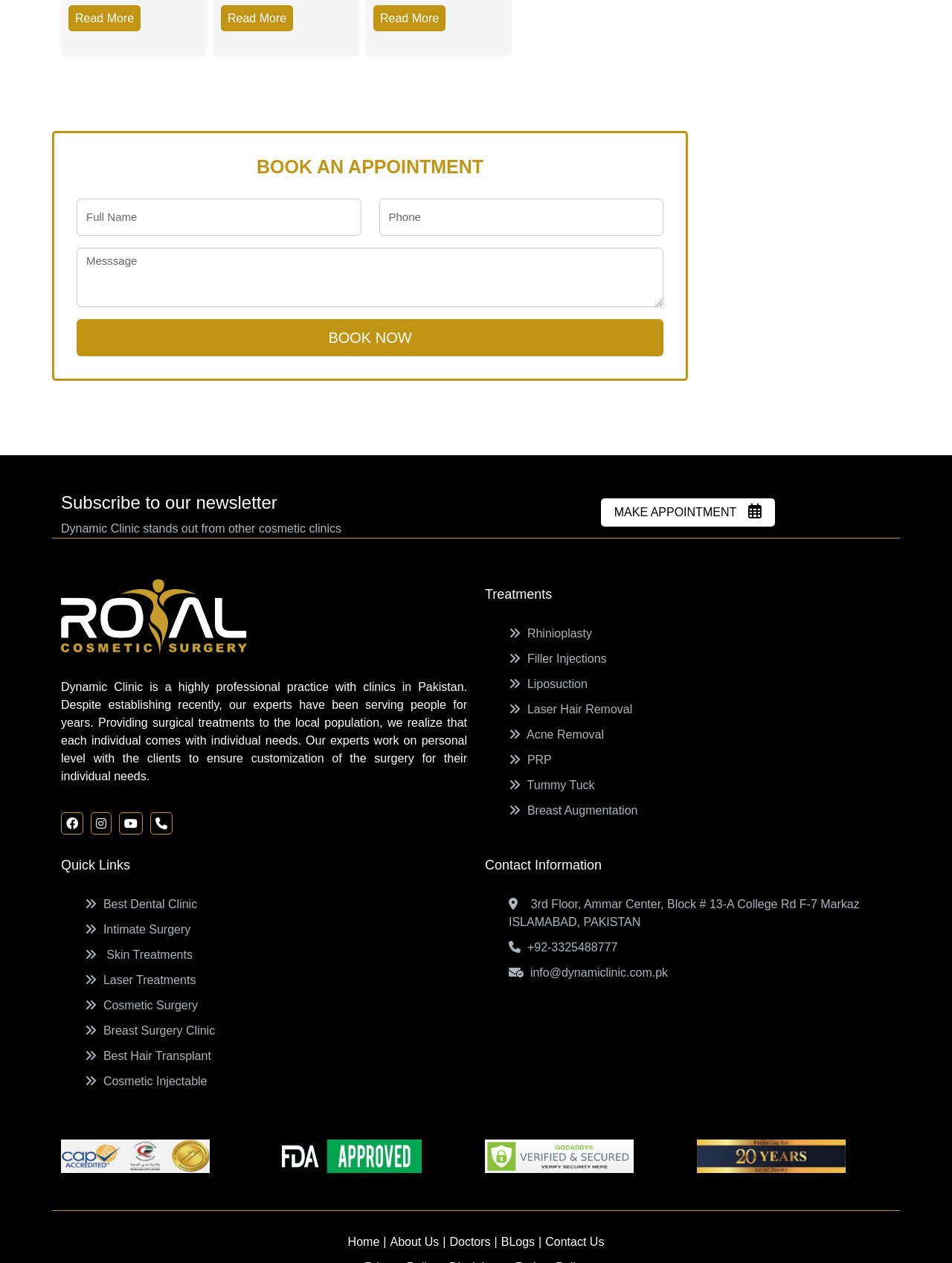Locate the bounding box coordinates of the clickable part needed for the task: "Book an appointment".

[0.08, 0.253, 0.697, 0.282]